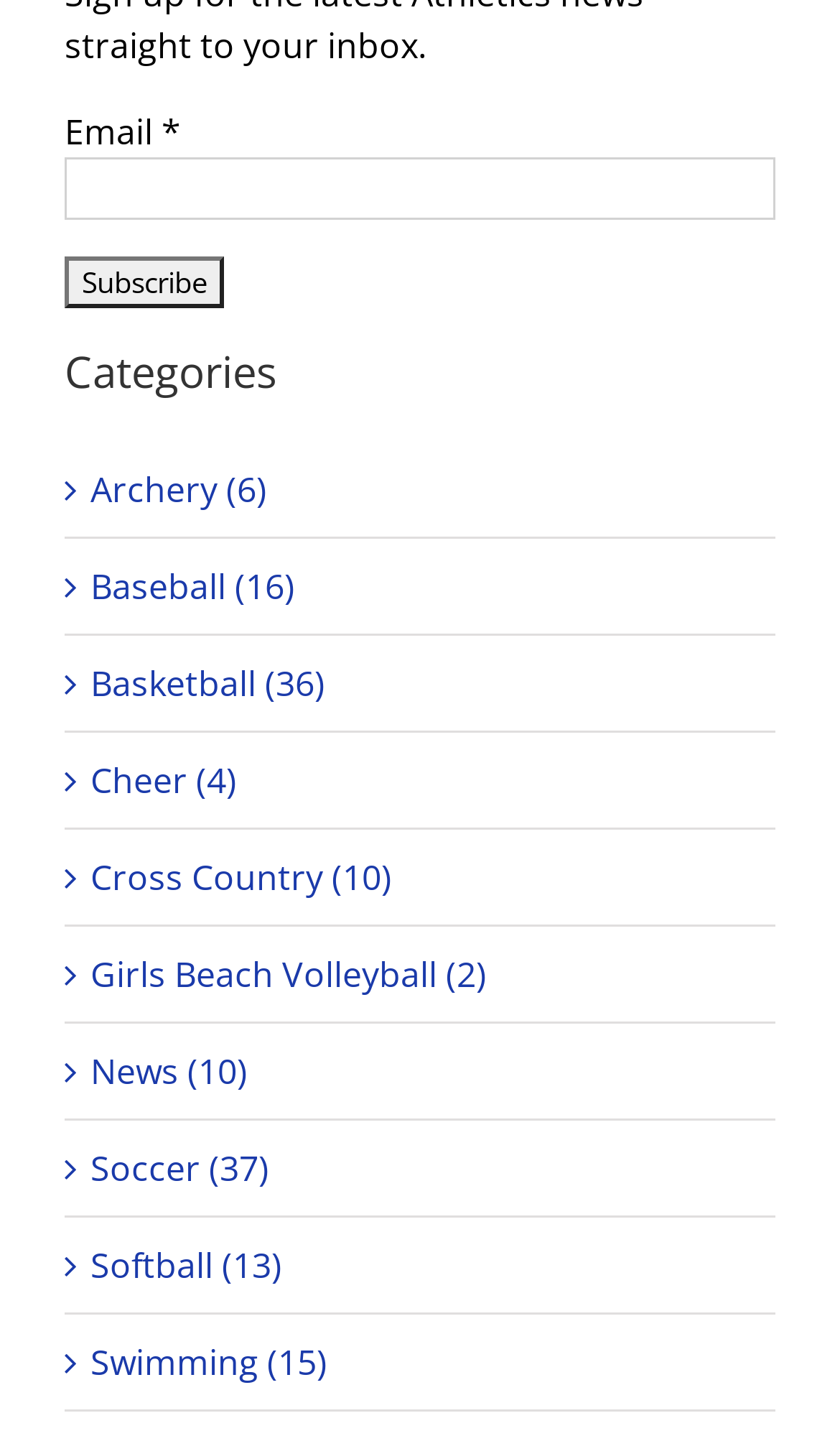Find the bounding box coordinates of the area to click in order to follow the instruction: "View Archery category".

[0.108, 0.323, 0.897, 0.359]